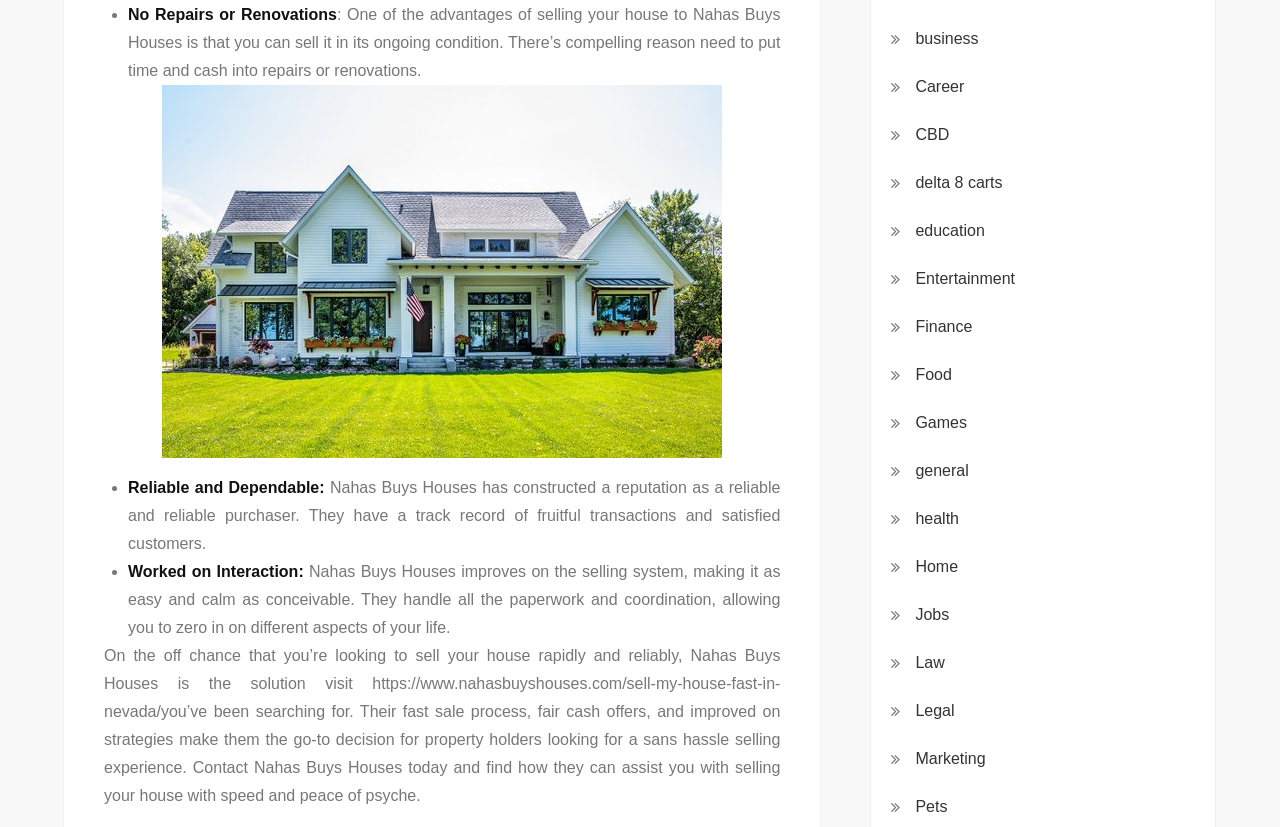Can you find the bounding box coordinates for the UI element given this description: "delta 8 carts"? Provide the coordinates as four float numbers between 0 and 1: [left, top, right, bottom].

[0.715, 0.204, 0.783, 0.238]